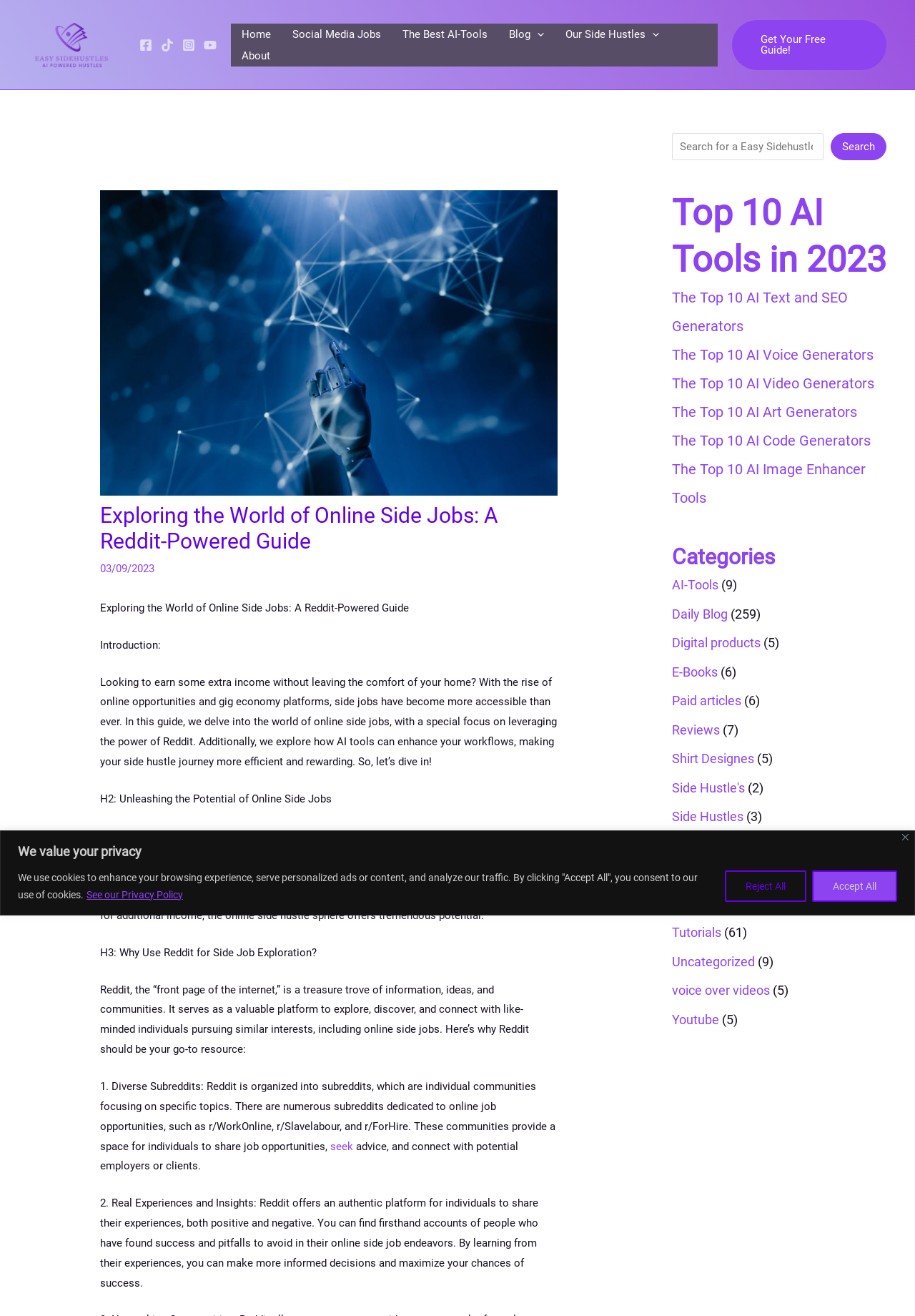Locate the bounding box coordinates of the clickable area to execute the instruction: "Search for something". Provide the coordinates as four float numbers between 0 and 1, represented as [left, top, right, bottom].

[0.734, 0.101, 0.969, 0.122]